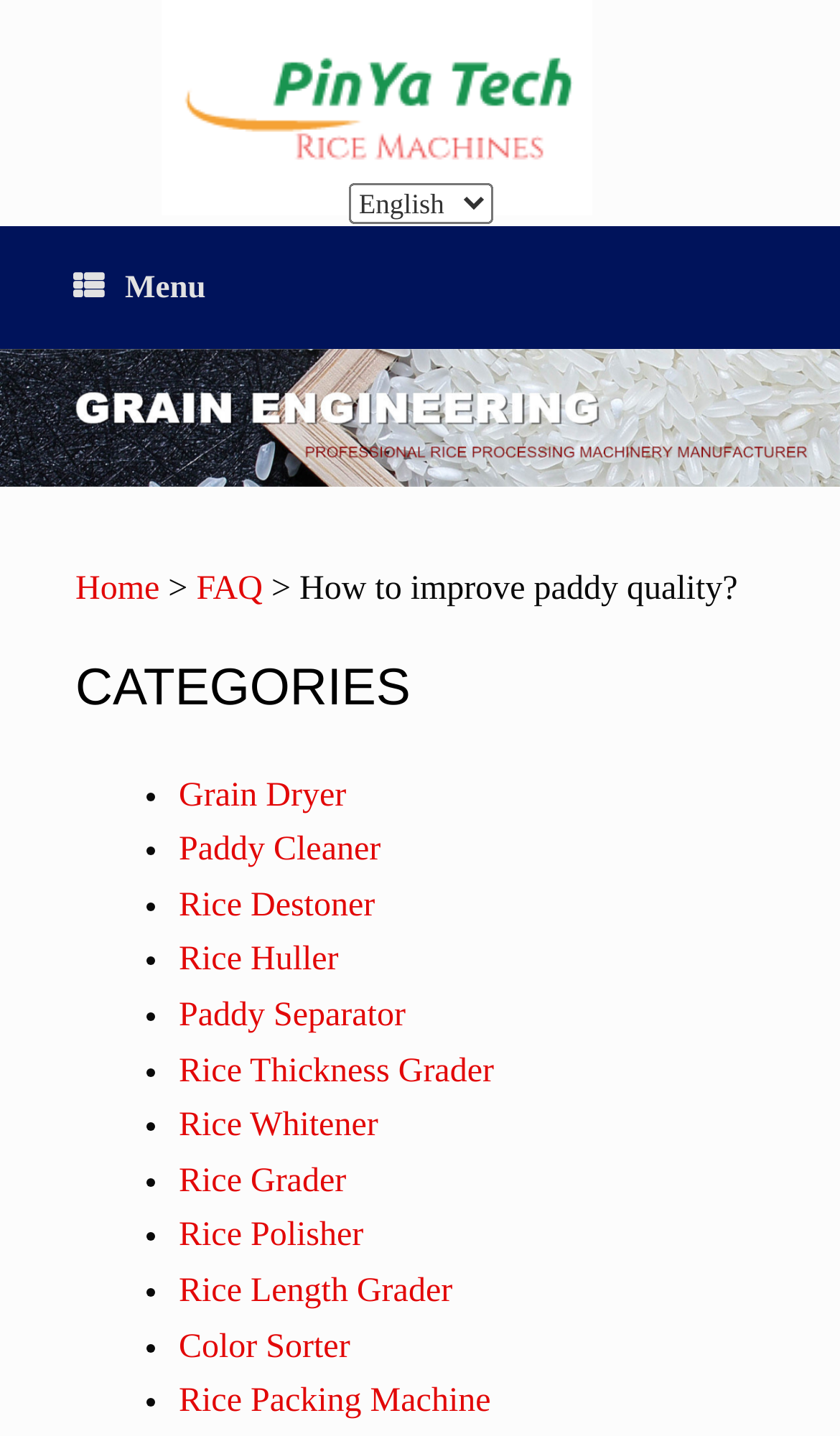Provide the bounding box coordinates for the area that should be clicked to complete the instruction: "Choose a language".

[0.414, 0.128, 0.586, 0.156]